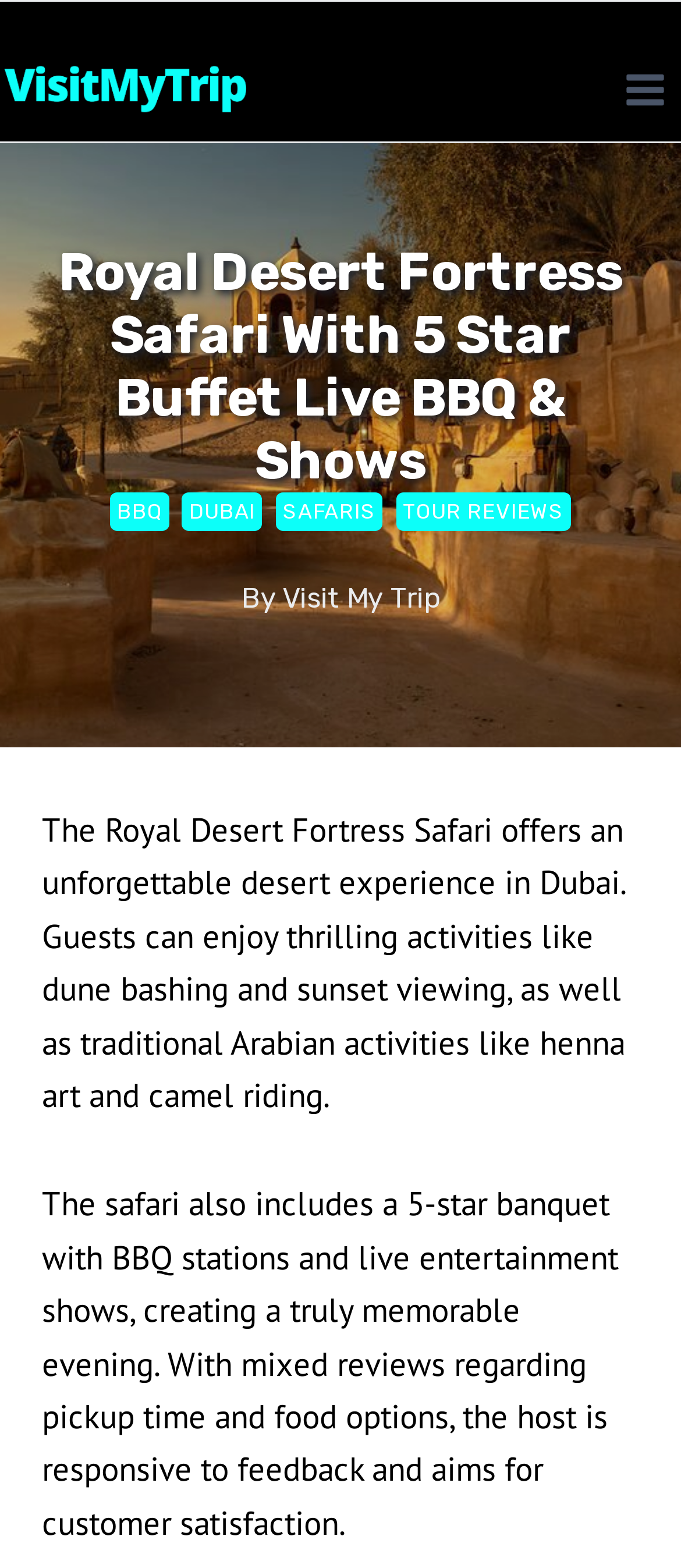Bounding box coordinates should be in the format (top-left x, top-left y, bottom-right x, bottom-right y) and all values should be floating point numbers between 0 and 1. Determine the bounding box coordinate for the UI element described as: Safaris

[0.405, 0.314, 0.562, 0.339]